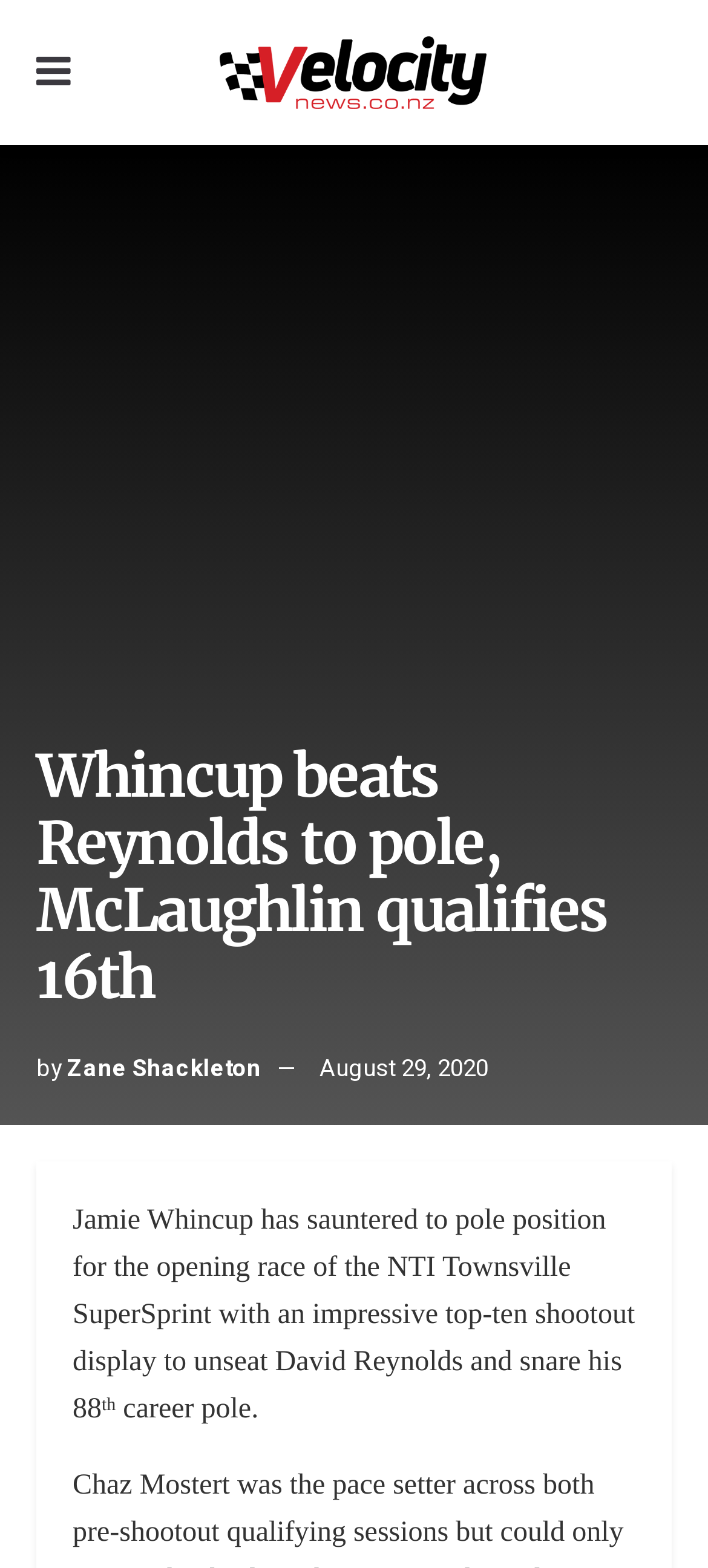What is the number of career poles achieved by Jamie Whincup?
Please answer the question with as much detail and depth as you can.

The article states that Jamie Whincup snared his 88th career pole, indicating that this is the number of career poles he has achieved.